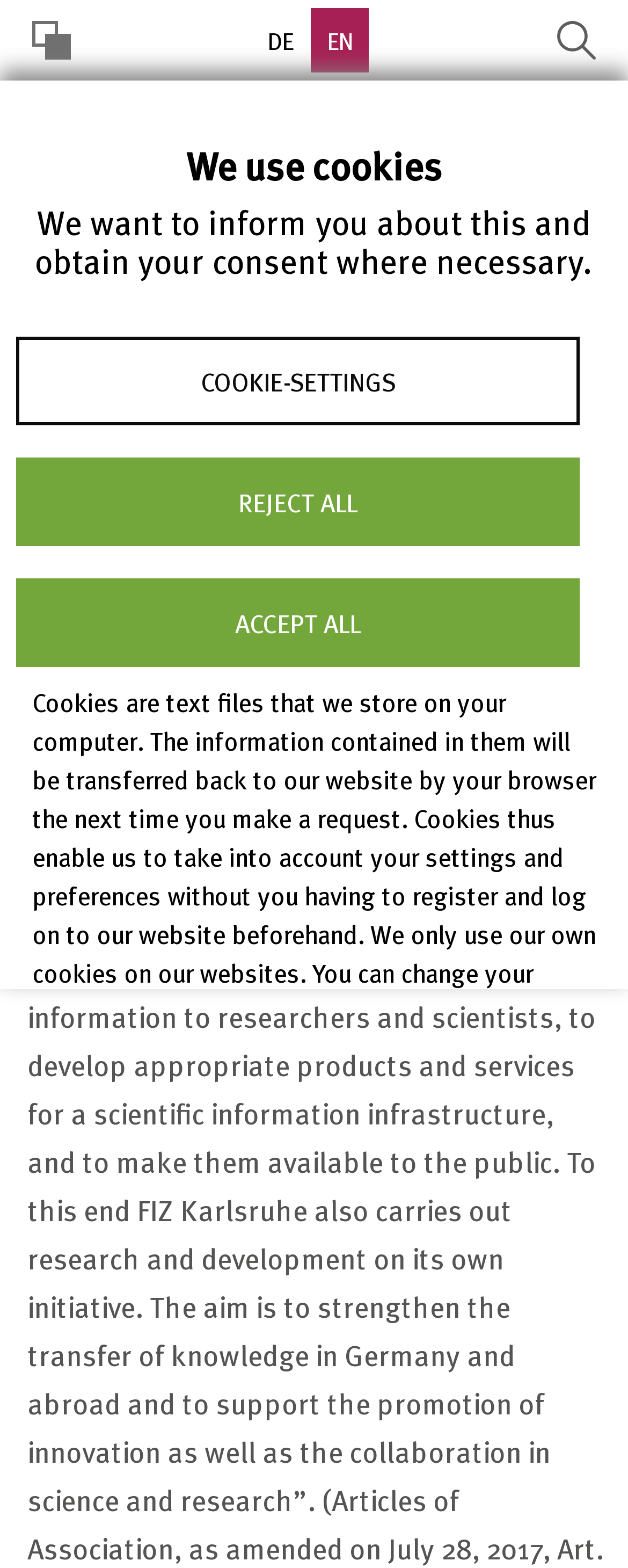Please predict the bounding box coordinates (top-left x, top-left y, bottom-right x, bottom-right y) for the UI element in the screenshot that fits the description: Display Search

[0.862, 0.005, 0.974, 0.046]